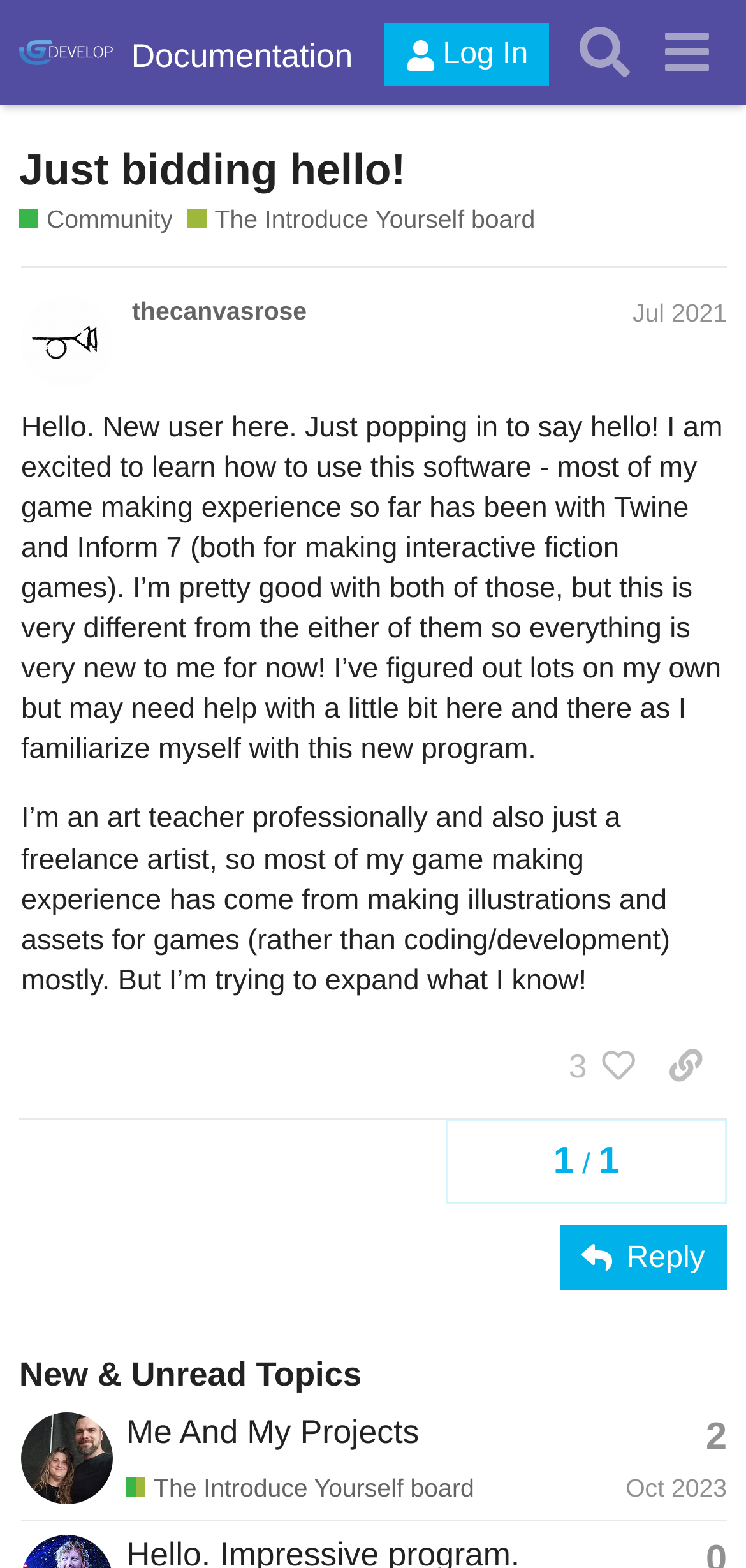What is the topic of the first post?
Look at the webpage screenshot and answer the question with a detailed explanation.

The topic of the first post can be found by looking at the breadcrumbs at the top of the webpage, which says 'Community / The Introduce Yourself board - GDevelop Forum'. This indicates that the first post is in the 'Introduce Yourself' board.